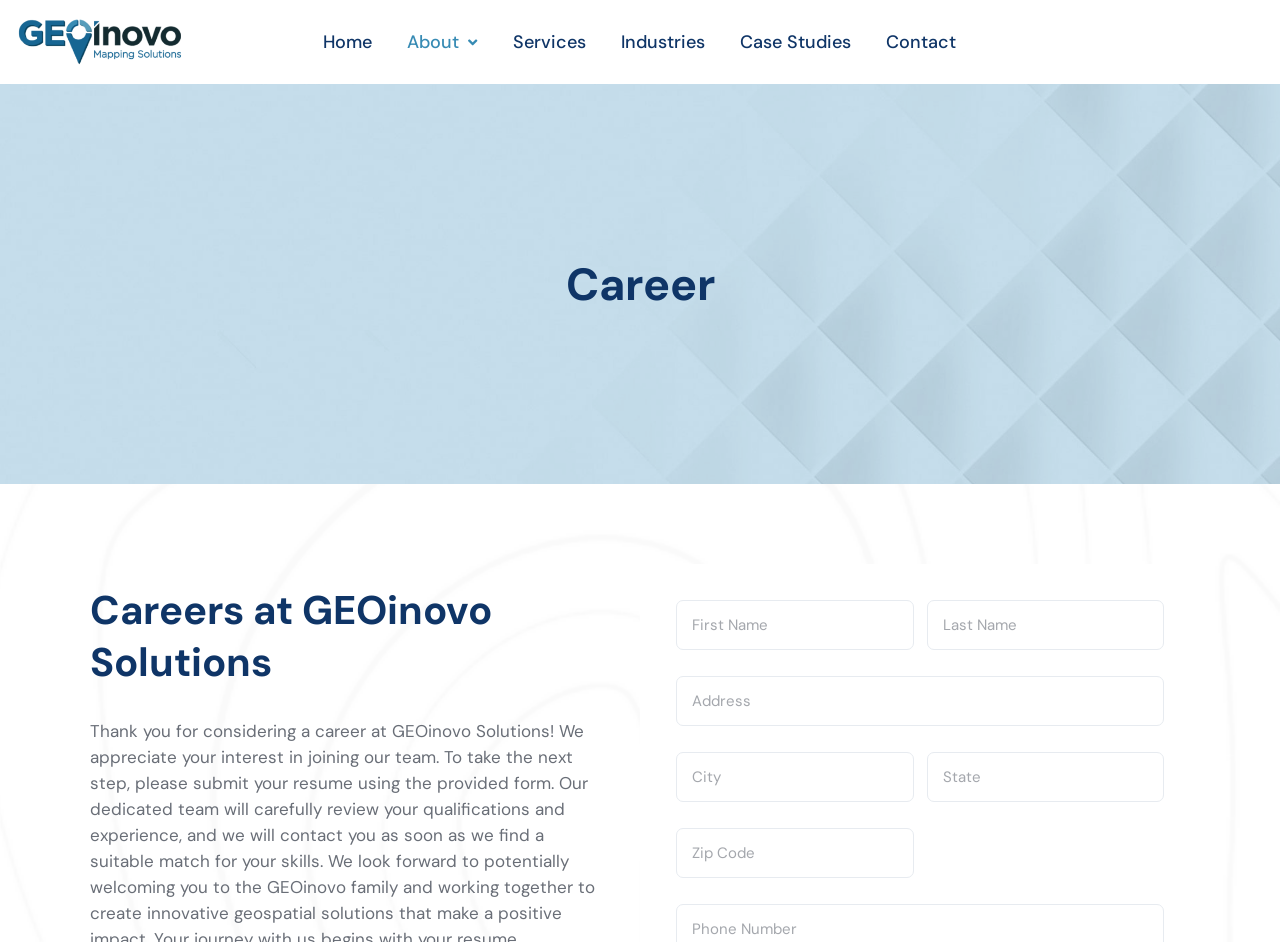What is the purpose of the form?
Analyze the image and provide a thorough answer to the question.

The form on the webpage contains fields such as 'First Name', 'Last Name', 'Address', 'City', 'State', and 'Zip Code', which are typical fields required for a job application. The presence of these fields suggests that the form is intended for users to apply for a job at GEOinovo Solutions.